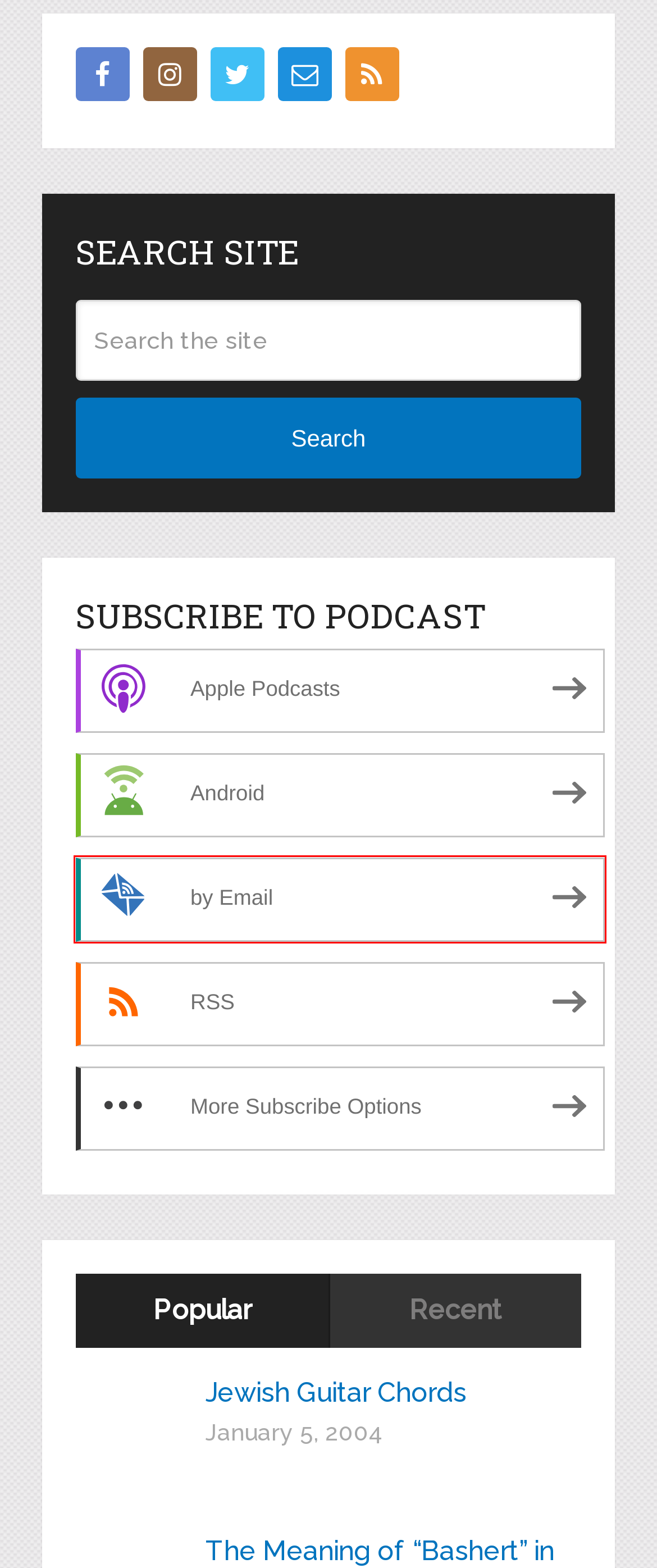Given a screenshot of a webpage with a red bounding box around a UI element, please identify the most appropriate webpage description that matches the new webpage after you click on the element. Here are the candidates:
A. Subscribe by Email to YUTOPIA
B. YUTOPIA
C. Subscribe to Podcast - YUTOPIA
D. YUTOPIA - The Online Home of Rabbi Josh Yuter
E. Jewish Guitar Chords - YUTOPIA
F. Theorizing Judaism - YUTOPIA
G. Subscribe on Android to YUTOPIA
H. Simchat Torah Song Sheet - YUTOPIA

A